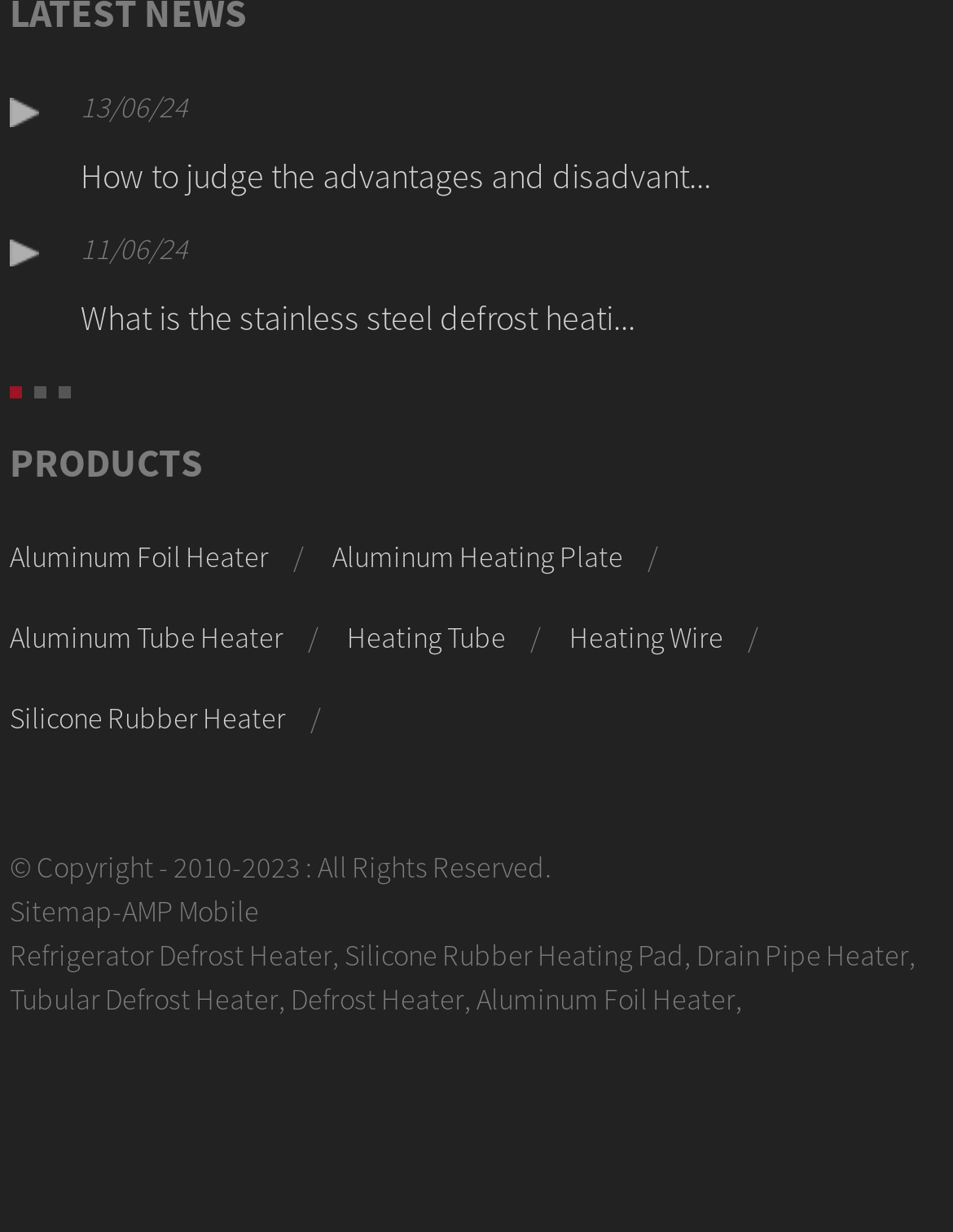Using floating point numbers between 0 and 1, provide the bounding box coordinates in the format (top-left x, top-left y, bottom-right x, bottom-right y). Locate the UI element described here: Heating Tube

[0.364, 0.503, 0.531, 0.532]